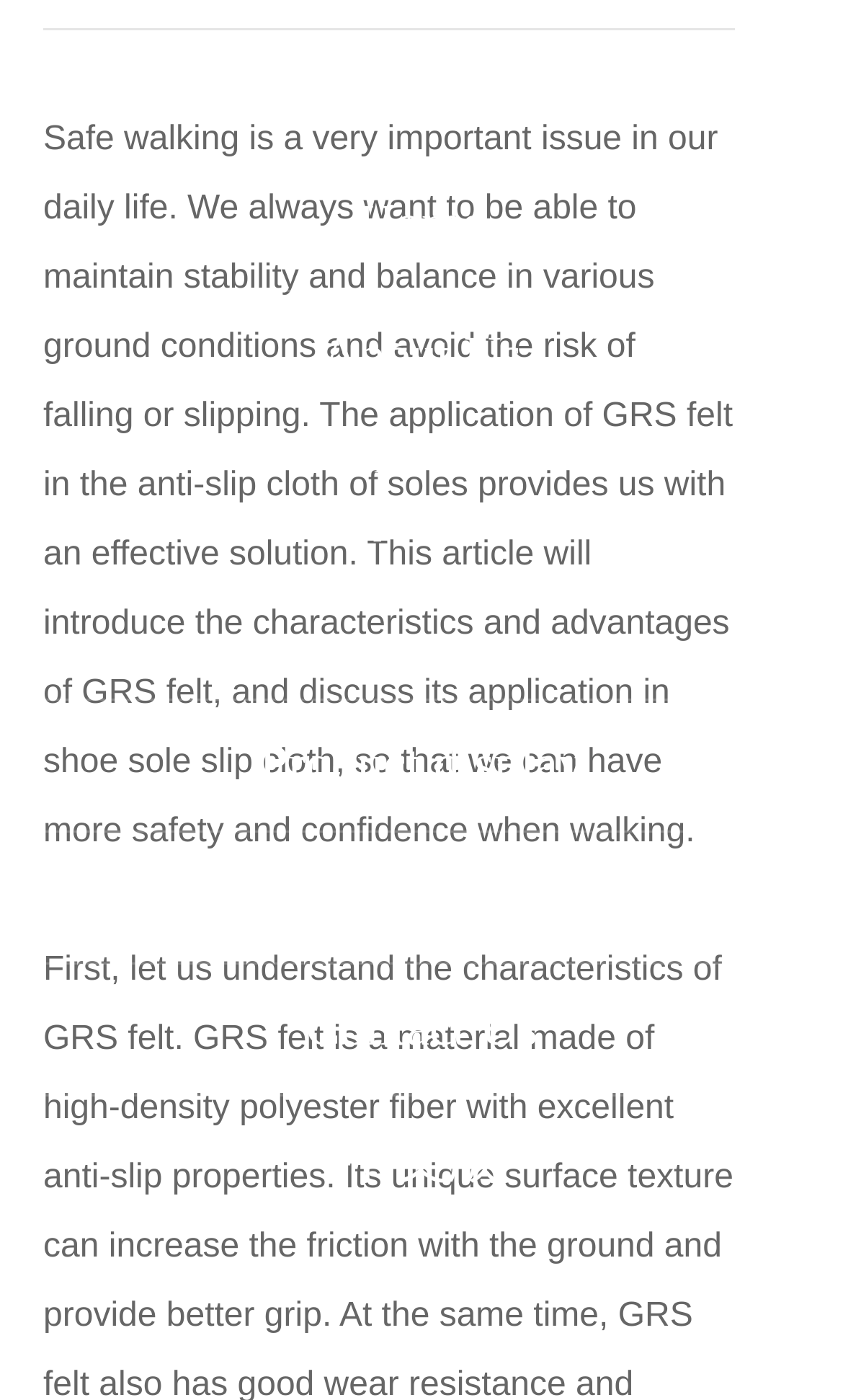Please locate the clickable area by providing the bounding box coordinates to follow this instruction: "contact us".

None